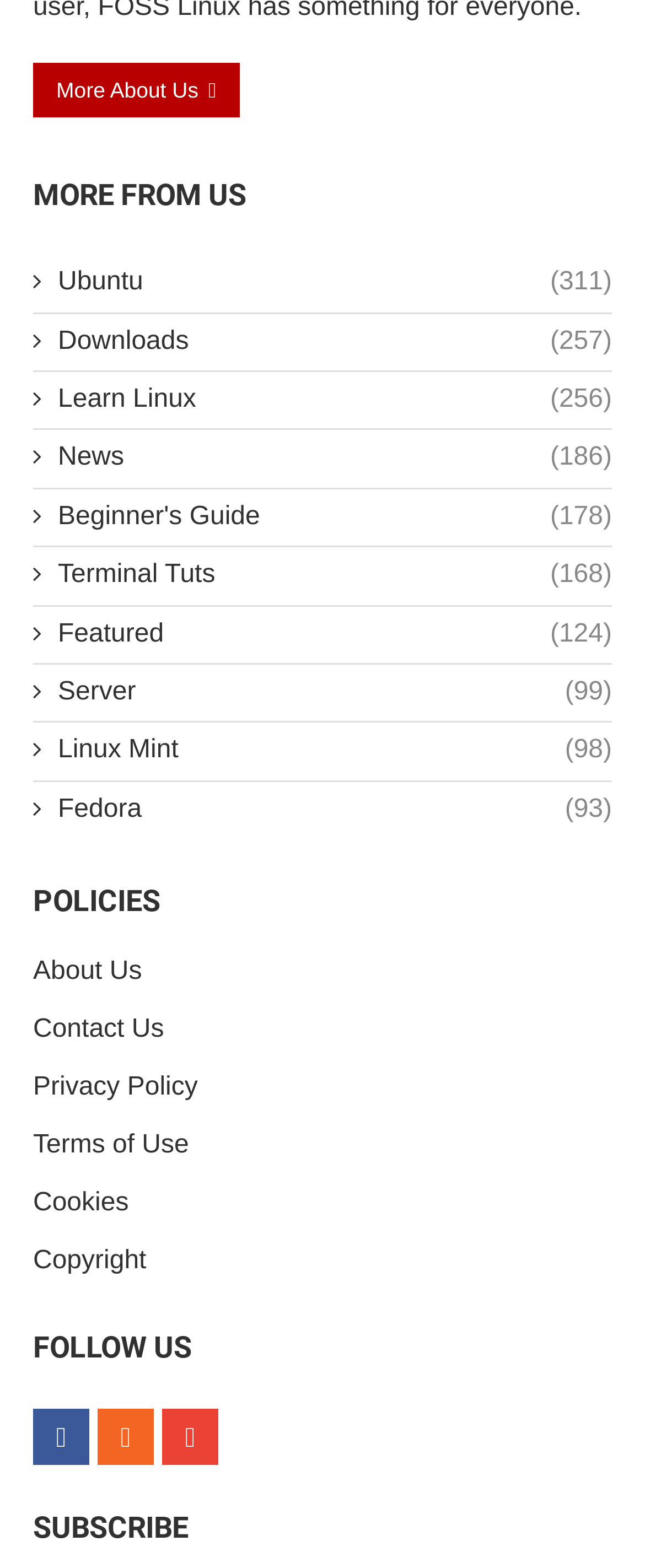Provide the bounding box coordinates for the area that should be clicked to complete the instruction: "Visit Ubuntu page".

[0.051, 0.169, 0.949, 0.193]